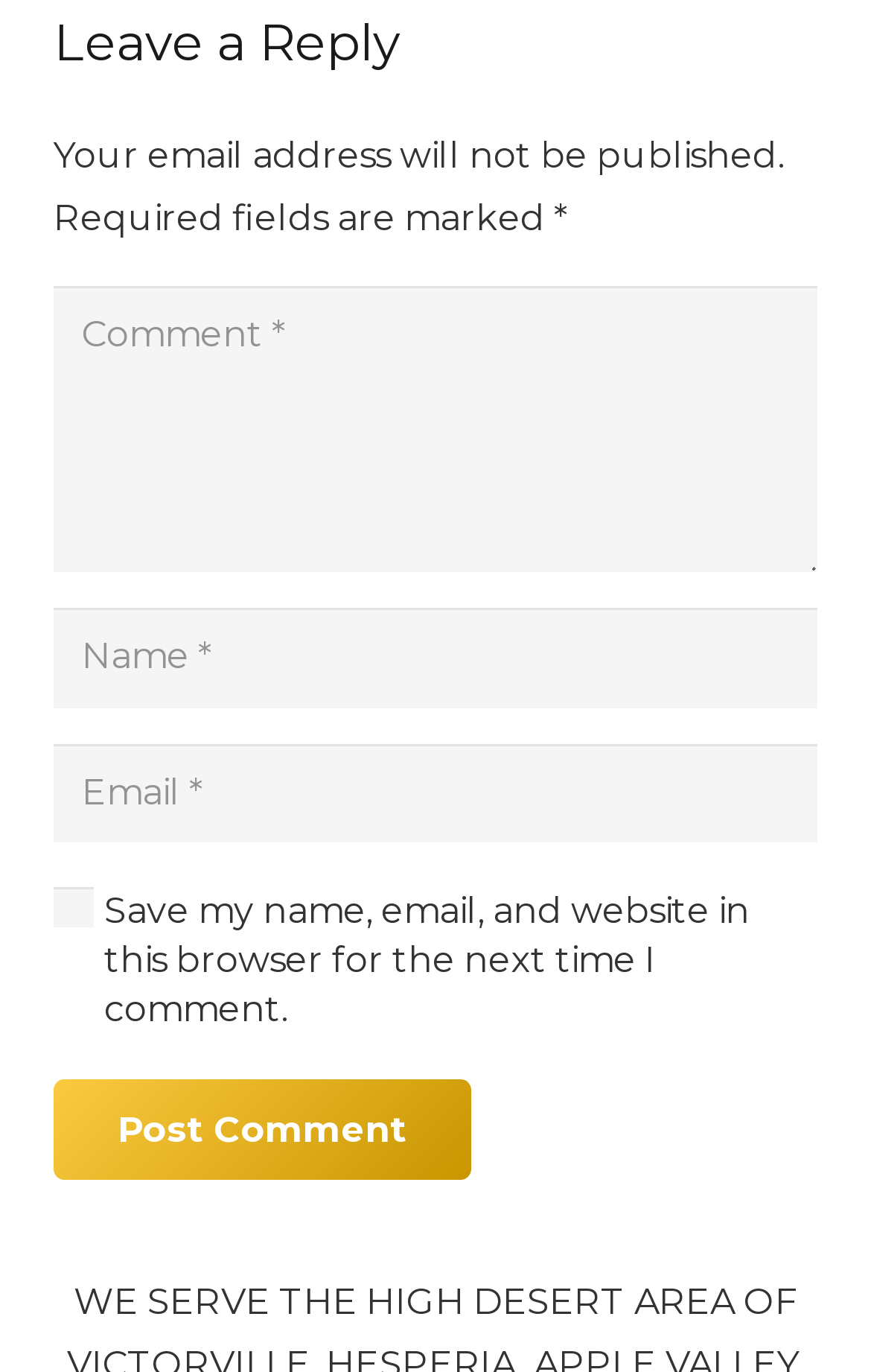Answer the question in one word or a short phrase:
What is the purpose of the text box labeled 'Comment'?

Leave a reply